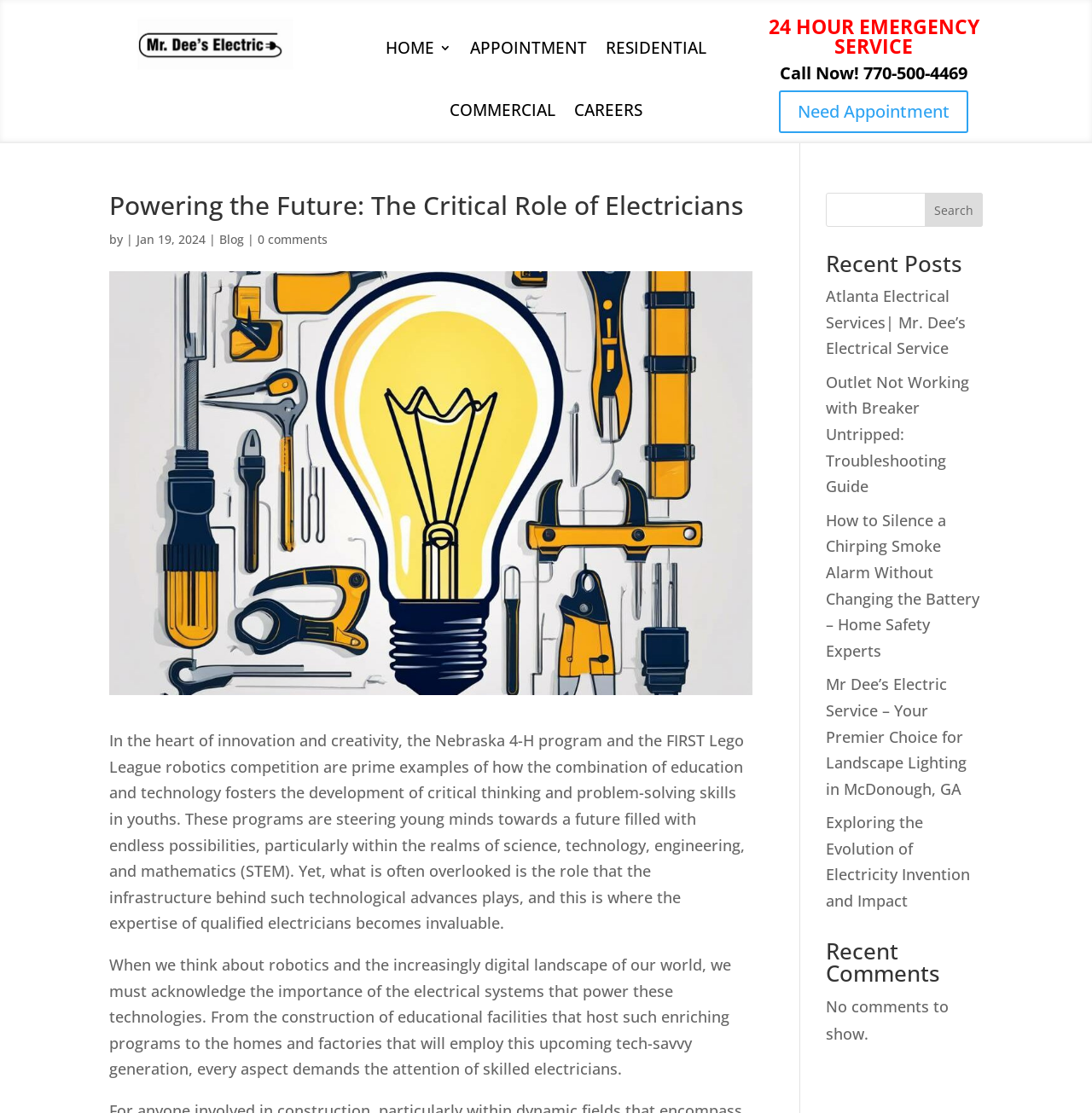Please find the bounding box coordinates of the element that must be clicked to perform the given instruction: "Select the 'Education' link". The coordinates should be four float numbers from 0 to 1, i.e., [left, top, right, bottom].

None